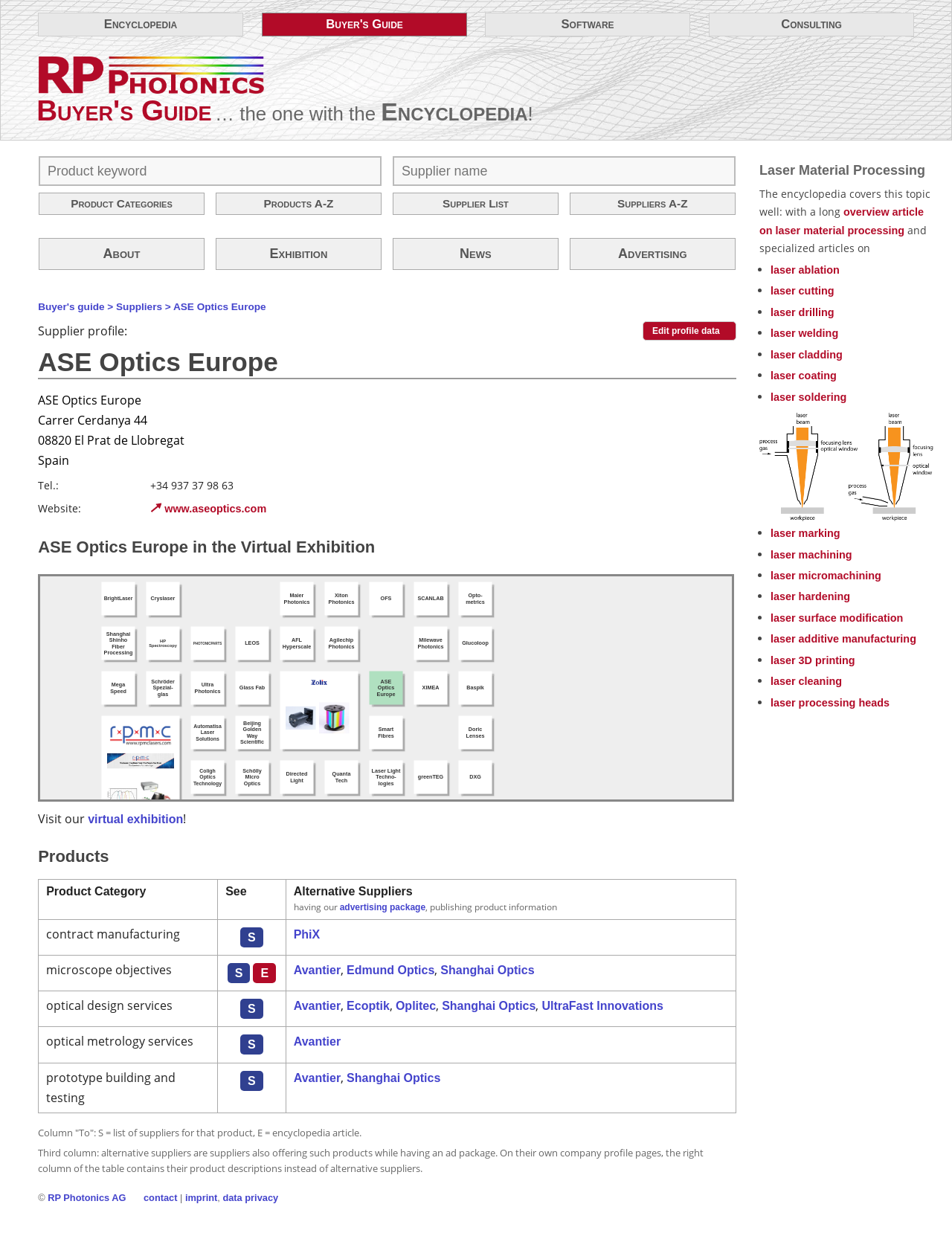Give a succinct answer to this question in a single word or phrase: 
How many product categories are registered?

5